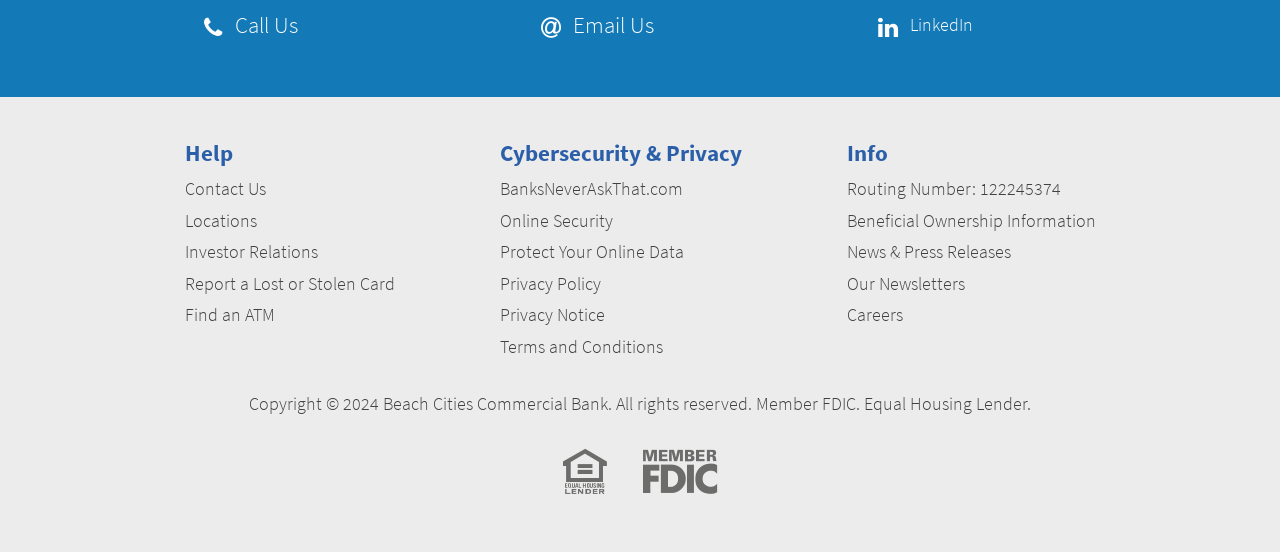What is the phone number to call the bank?
Using the image, elaborate on the answer with as much detail as possible.

The webpage does not provide a phone number to call the bank. However, it has a 'Call Us' link with a phone icon, indicating that the phone number might be available on a subsequent page.